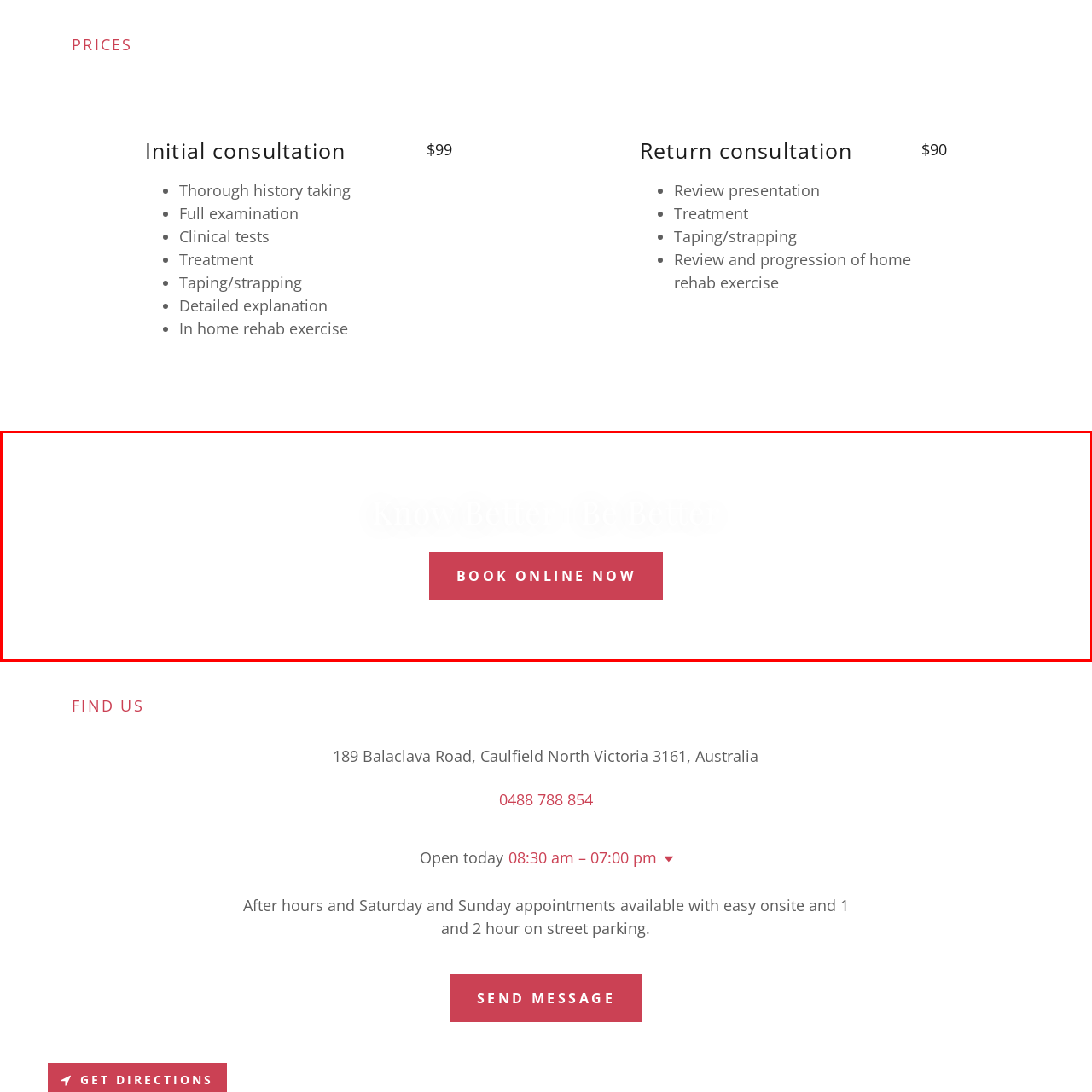Examine the segment of the image contained within the black box and respond comprehensively to the following question, based on the visual content: 
What is the label on the call-to-action button?

The call-to-action button has a label 'BOOK ONLINE NOW' which invites users to easily schedule appointments, making it convenient for potential clients.